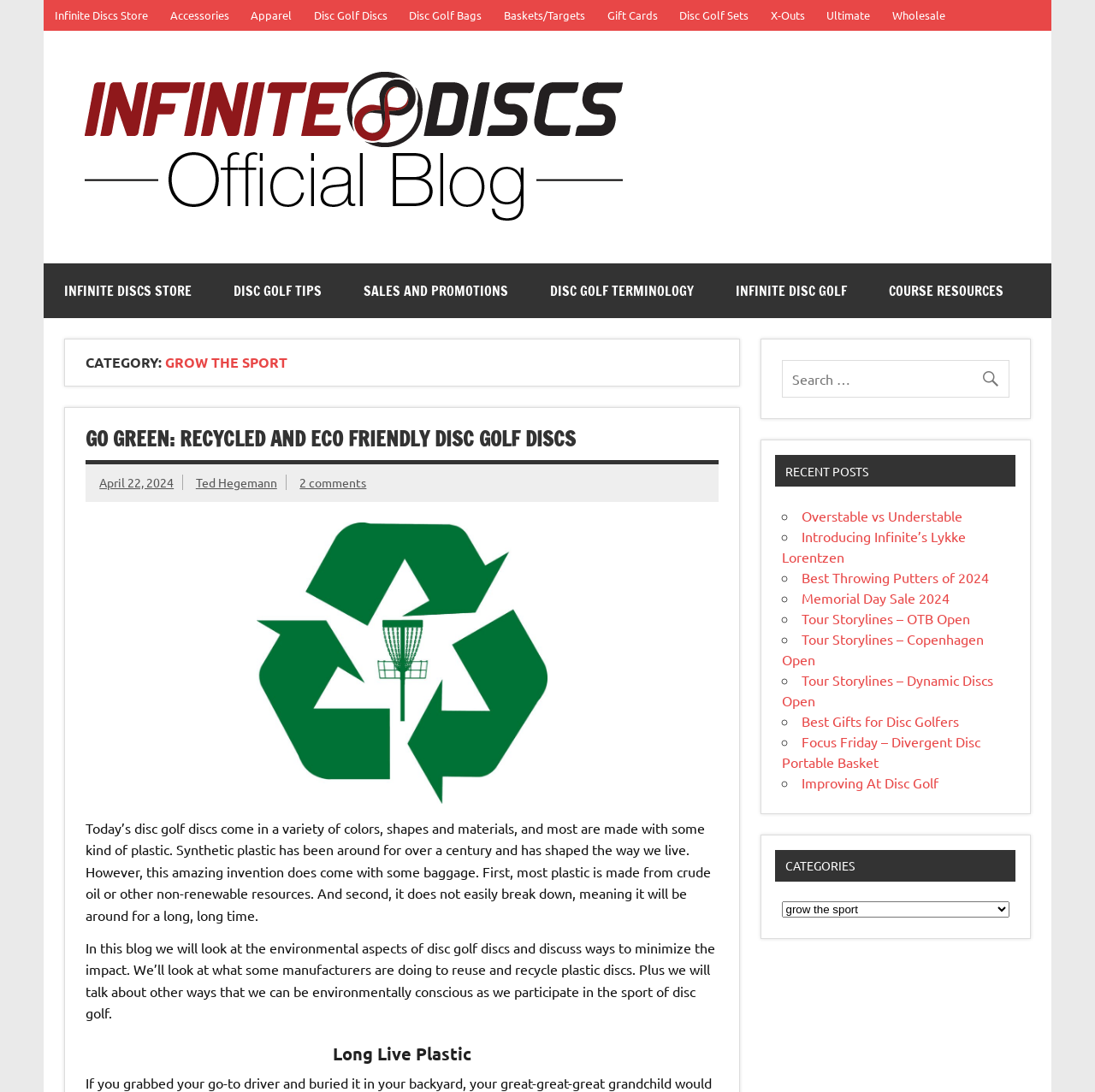Locate the bounding box of the user interface element based on this description: "Memorial Day Sale 2024".

[0.732, 0.54, 0.867, 0.555]